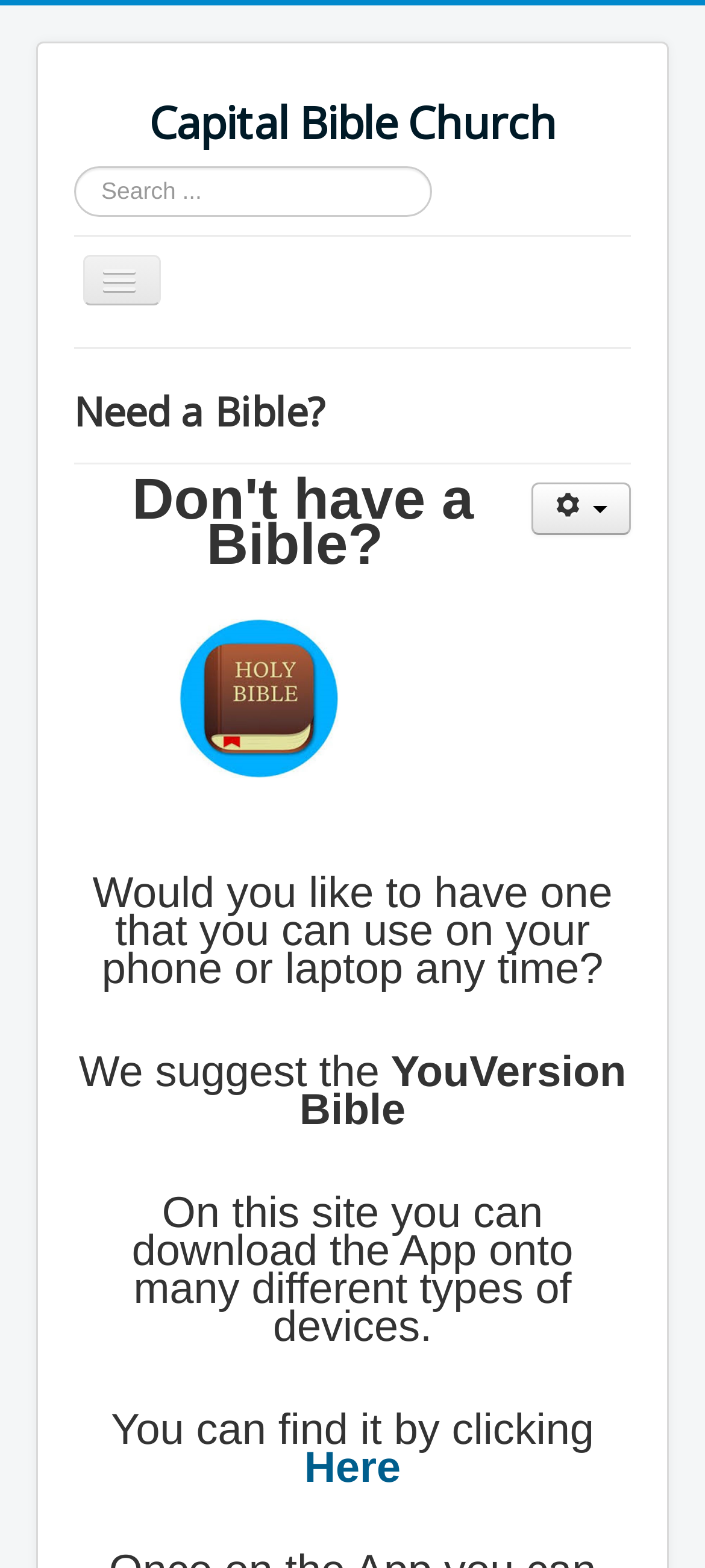Identify the bounding box coordinates of the clickable region to carry out the given instruction: "Toggle Navigation".

[0.173, 0.173, 0.331, 0.211]